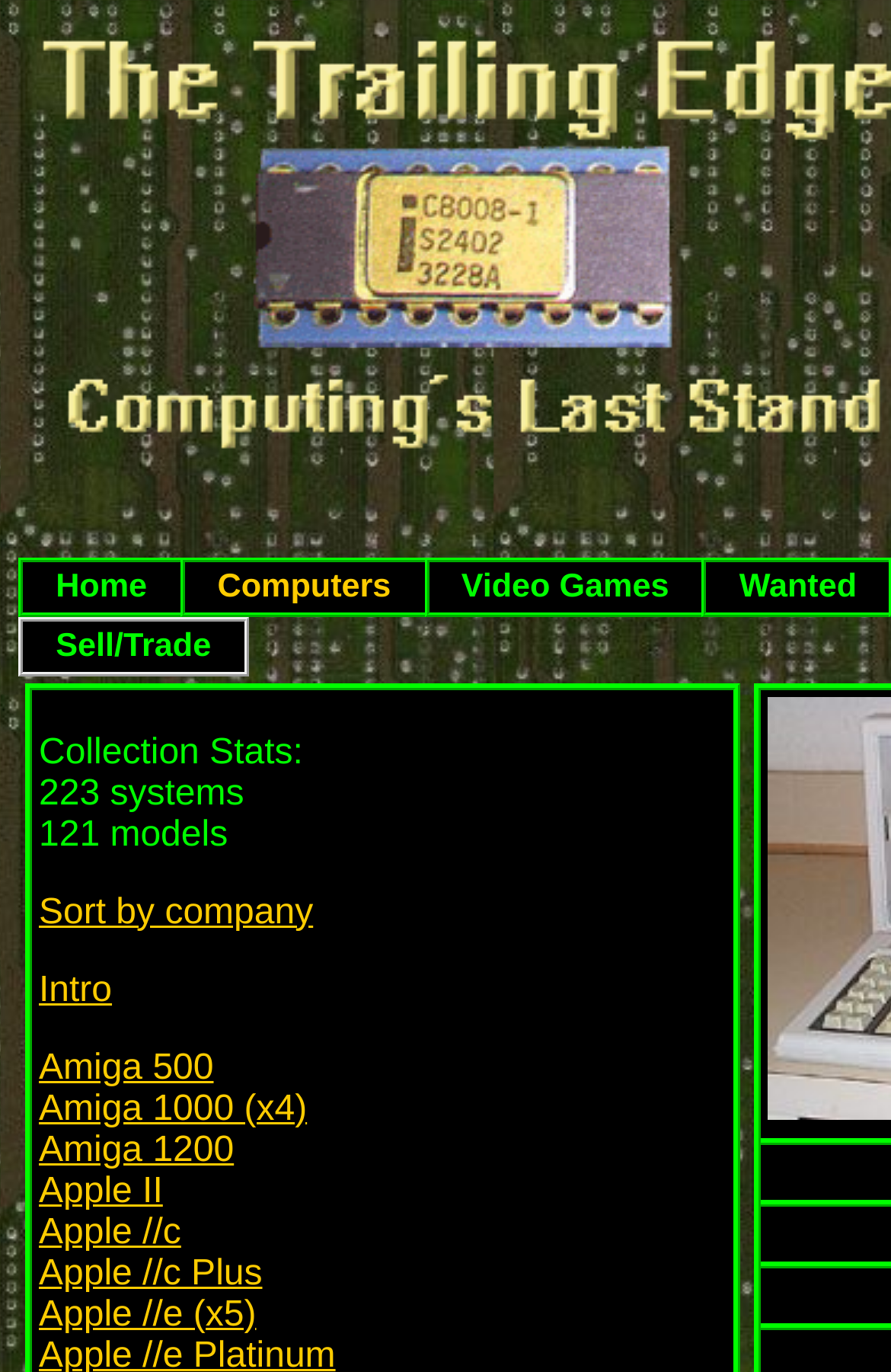Based on the description "CYBER40Get Coupon", find the bounding box of the specified UI element.

None